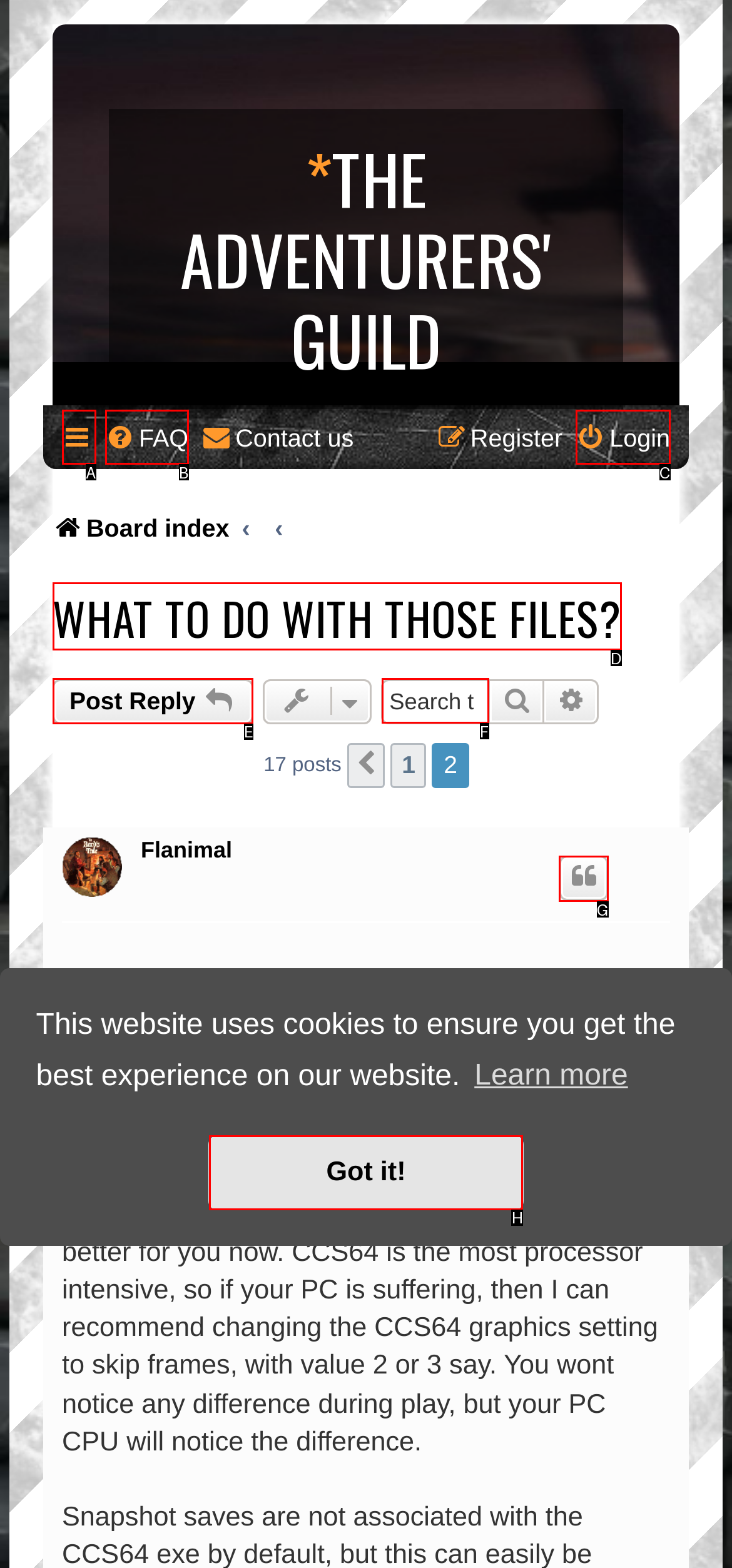Please indicate which option's letter corresponds to the task: Quote by examining the highlighted elements in the screenshot.

G